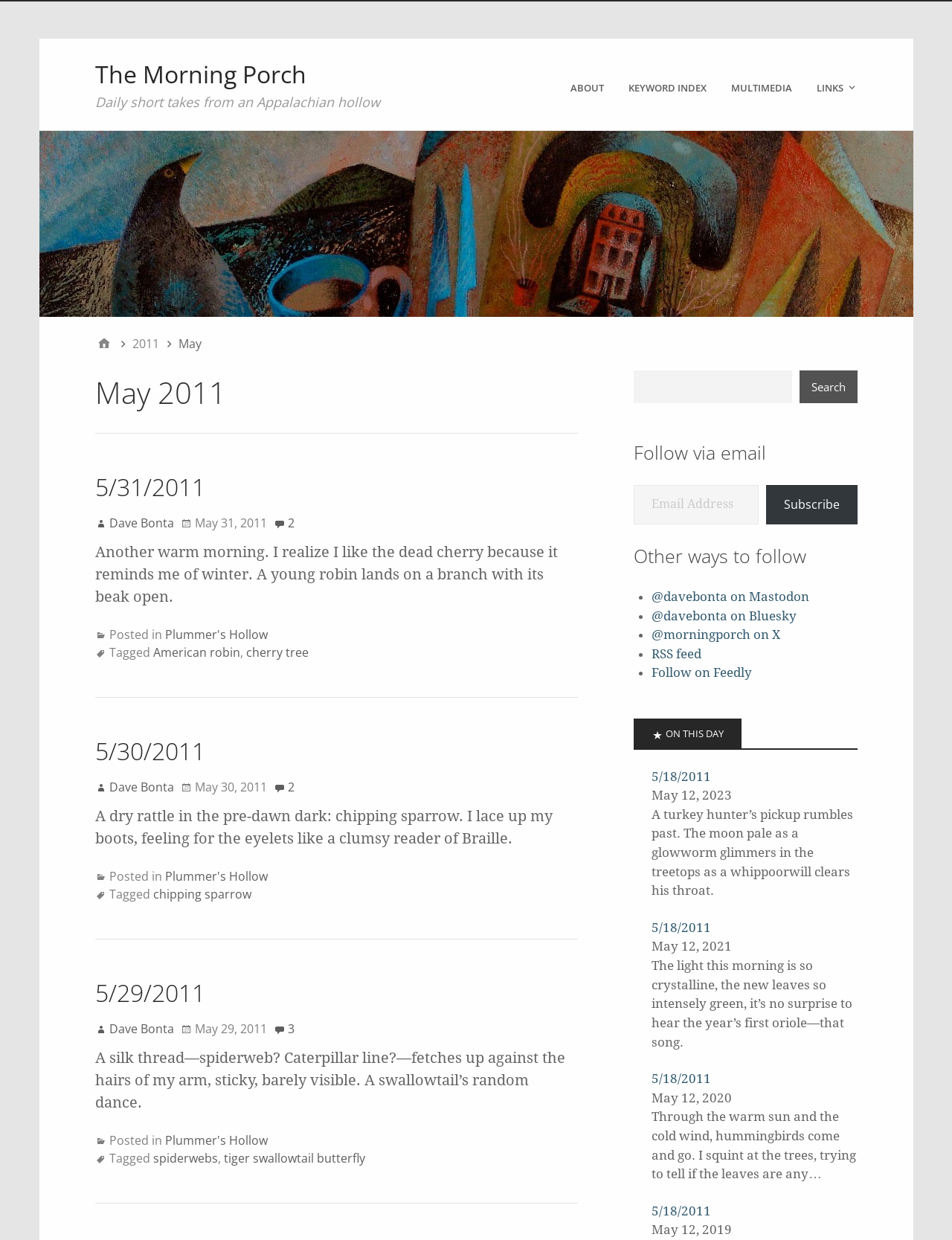What is the title or heading displayed on the webpage?

The Morning Porch